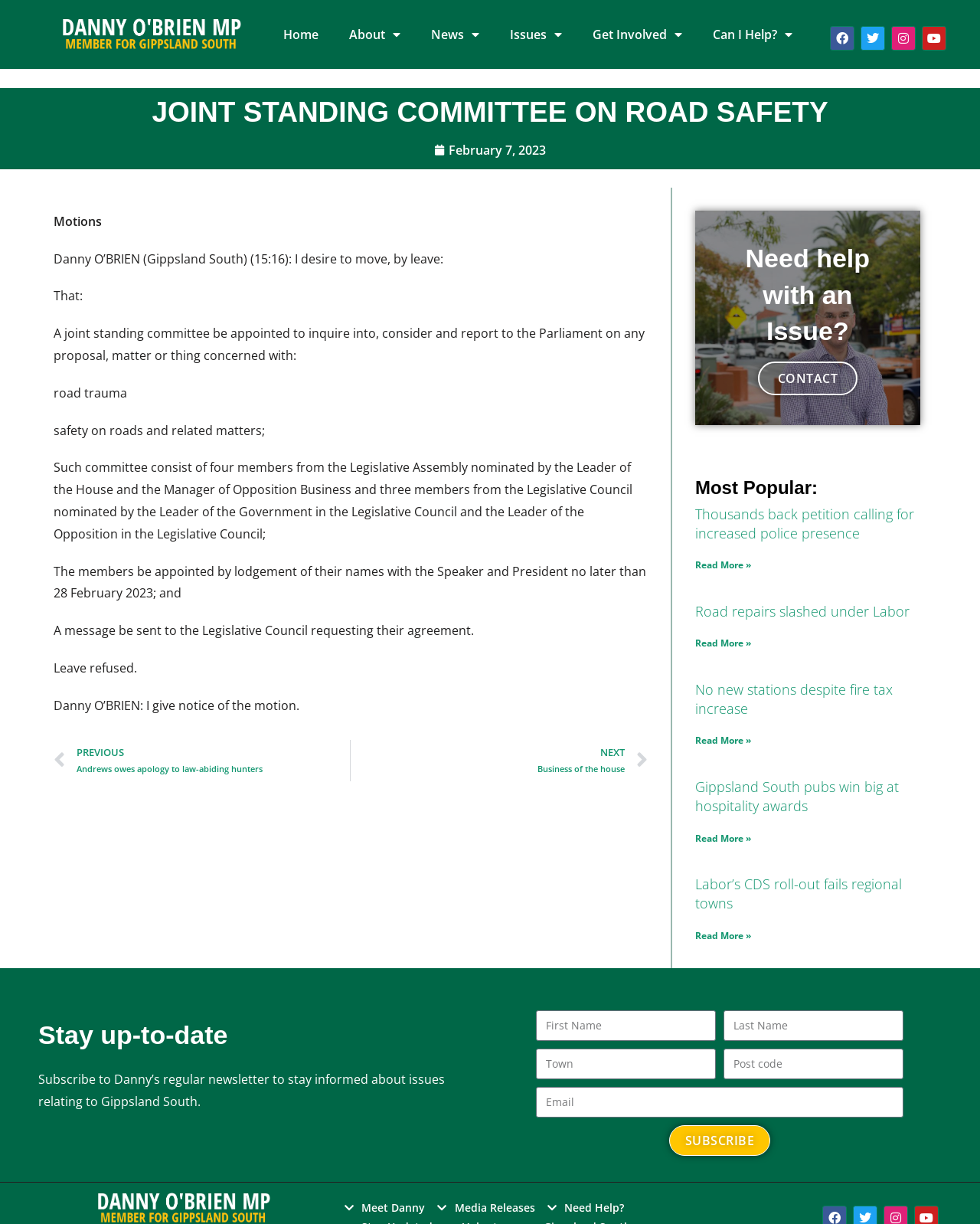What is the topic of the first article in the 'Most Popular' section?
Refer to the image and offer an in-depth and detailed answer to the question.

The topic of the first article can be found in the heading element with the text 'Thousands back petition calling for increased police presence' which is located in the 'Most Popular' section of the webpage.